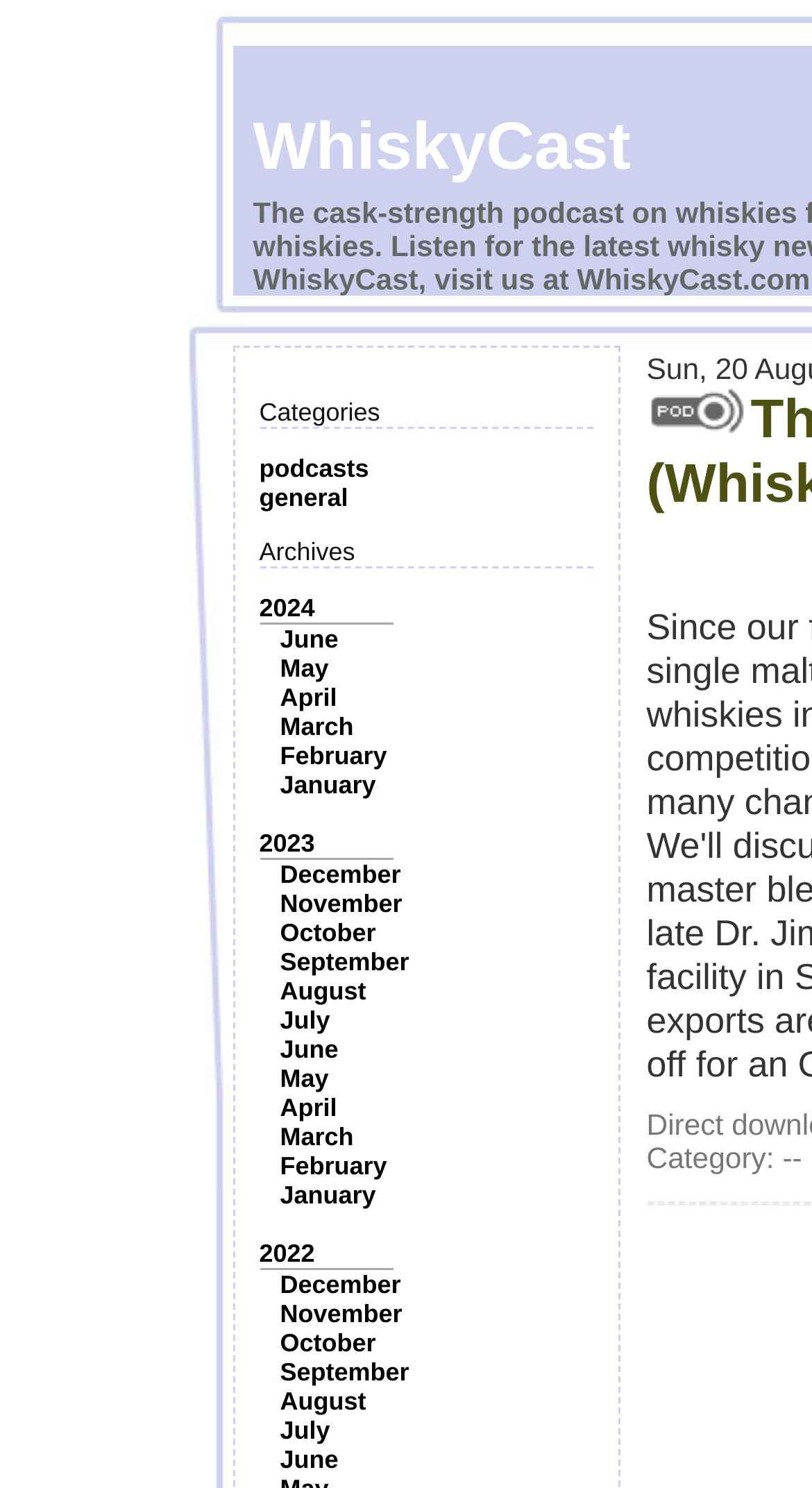What is the position of the 'June' link relative to the 'May' link?
Please give a detailed and elaborate answer to the question based on the image.

I compared the y1 and y2 coordinates of the 'June' and 'May' links and found that the 'June' link has smaller y1 and y2 values, which means it is positioned above the 'May' link.